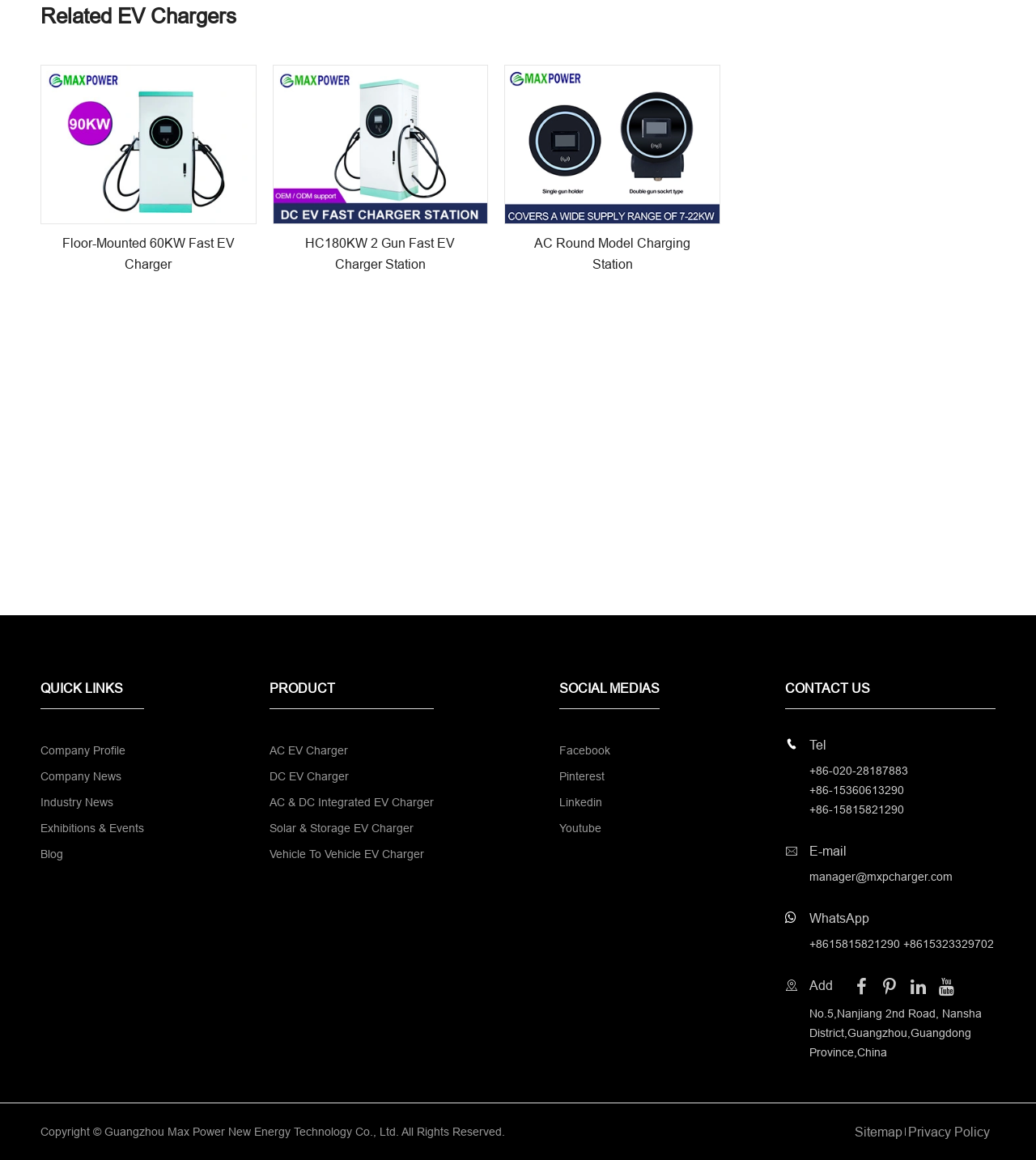Determine the bounding box coordinates of the section I need to click to execute the following instruction: "Explore AC EV Charger". Provide the coordinates as four float numbers between 0 and 1, i.e., [left, top, right, bottom].

[0.26, 0.636, 0.419, 0.658]